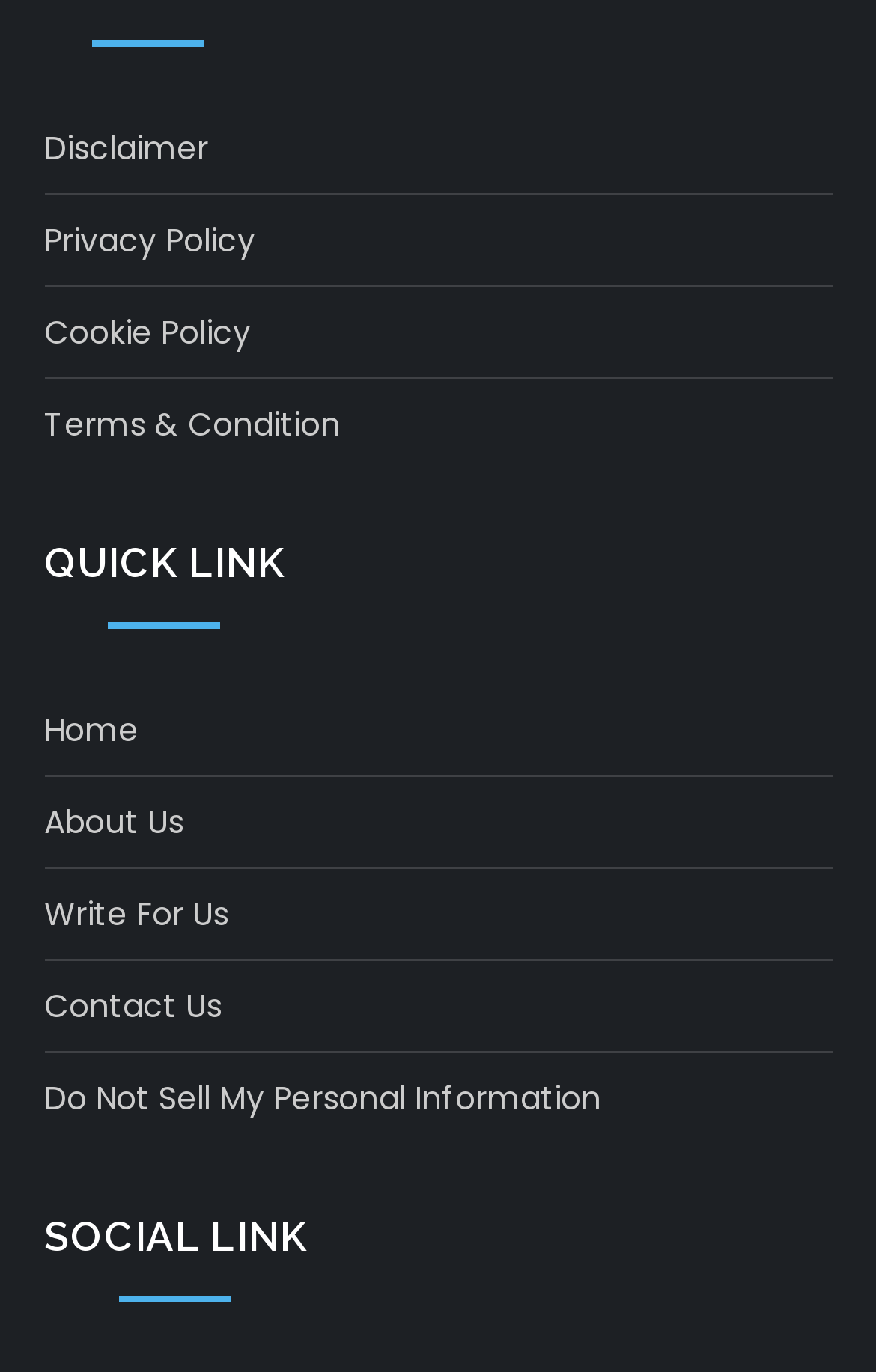How many links are under QUICK LINK?
Refer to the image and provide a one-word or short phrase answer.

5